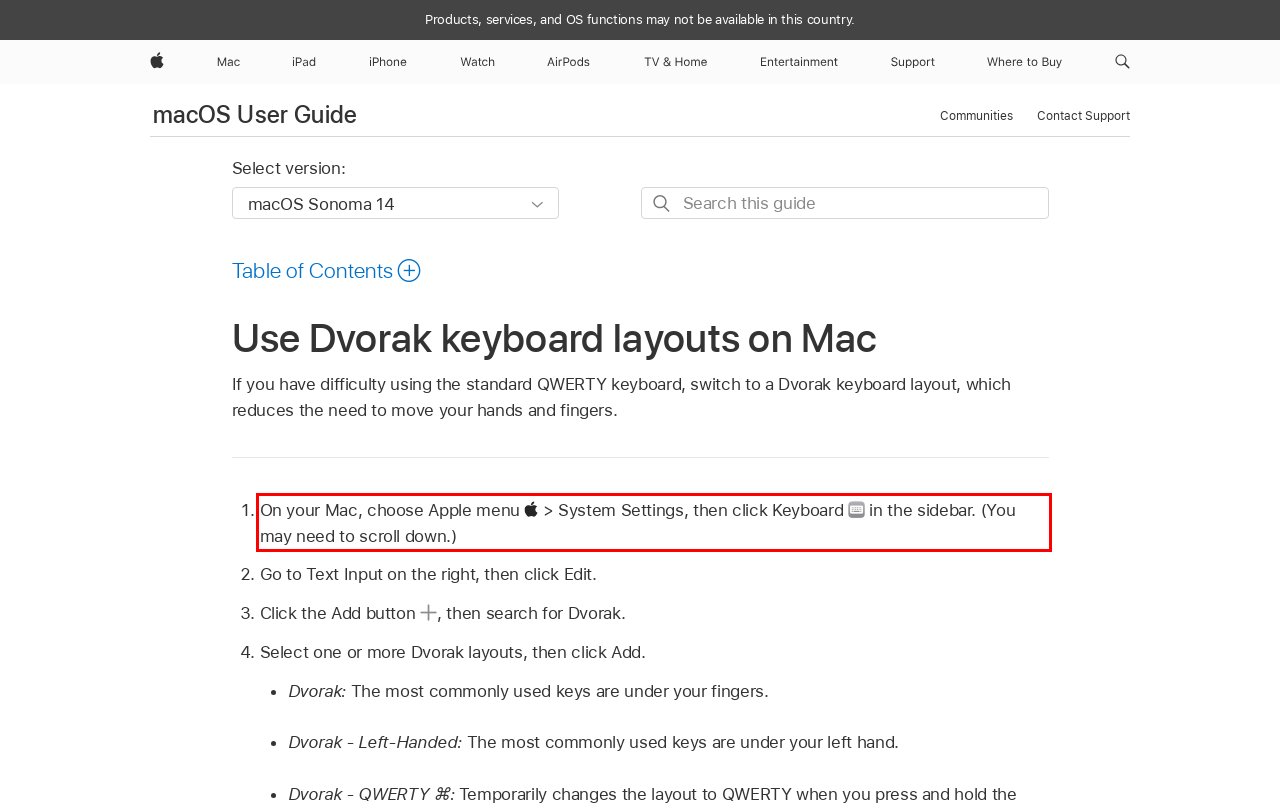Using the provided webpage screenshot, identify and read the text within the red rectangle bounding box.

On your Mac, choose Apple menu > System Settings, then click Keyboard in the sidebar. (You may need to scroll down.)